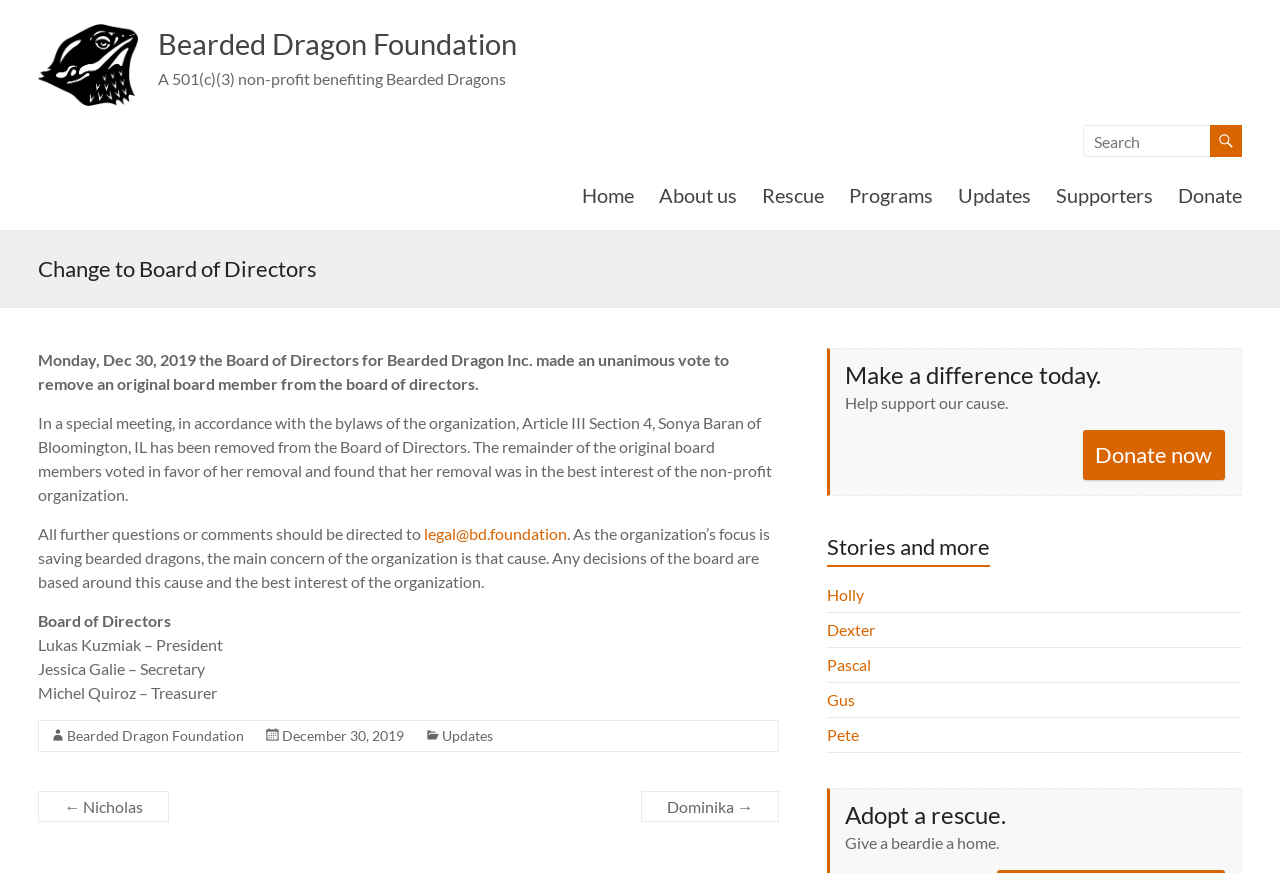What is the name of the removed board member?
Give a comprehensive and detailed explanation for the question.

The name of the removed board member can be found in the article text 'Sonya Baran of Bloomington, IL has been removed from the Board of Directors'.